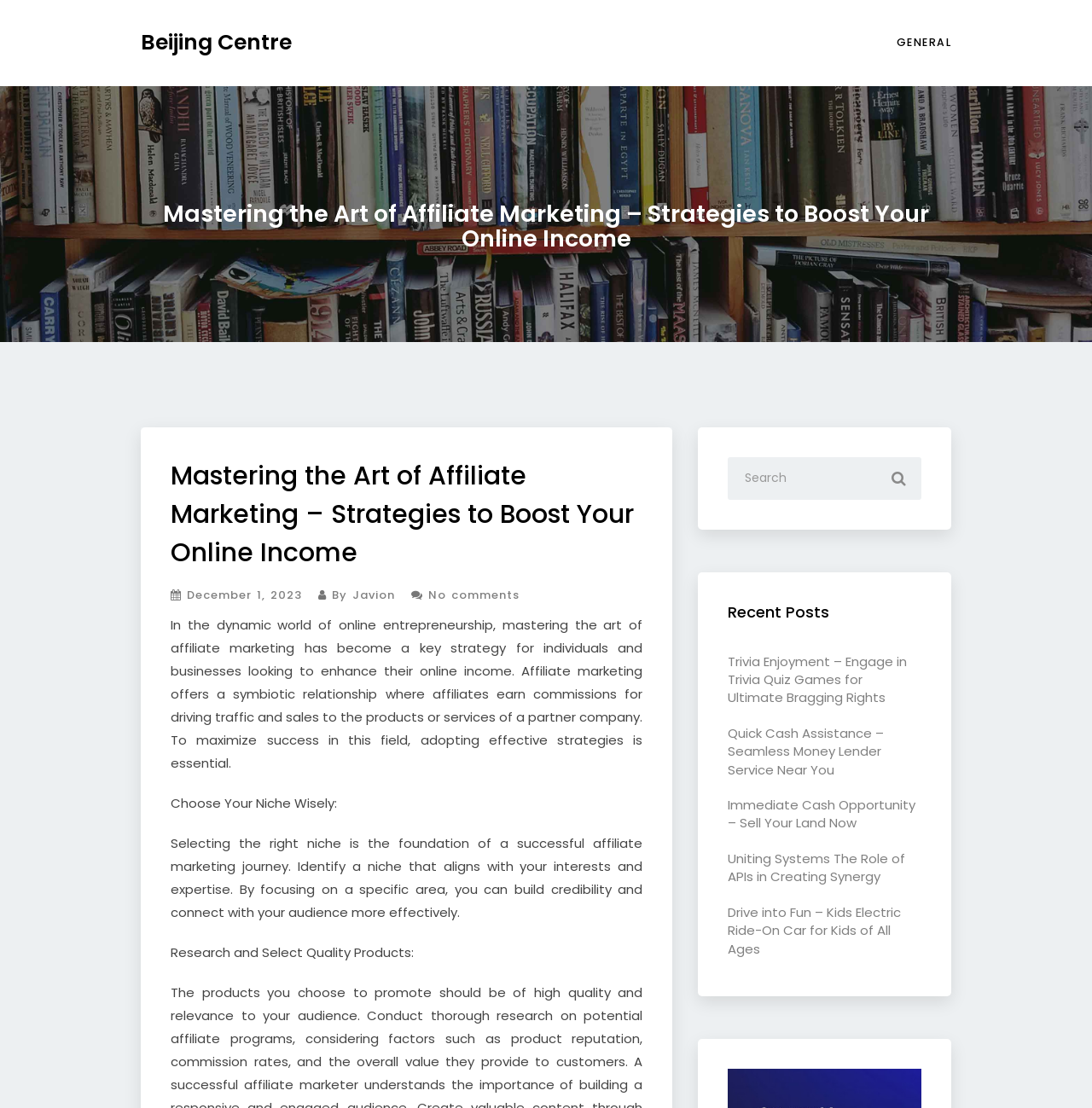Predict the bounding box of the UI element based on this description: "name="s" placeholder="Search"".

[0.667, 0.412, 0.844, 0.451]